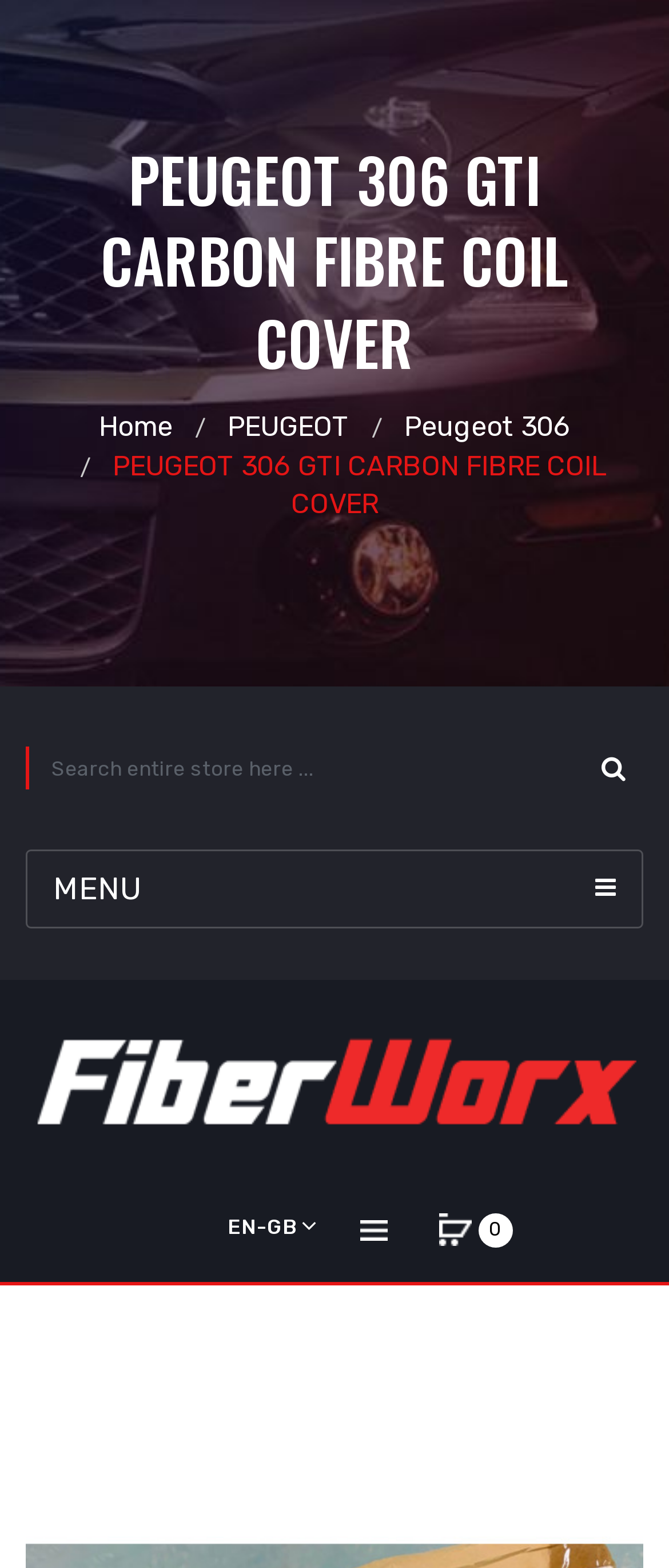What is the name of the company associated with the image?
Could you please answer the question thoroughly and with as much detail as possible?

The image has a text 'Fiber Worx' associated with it, which suggests that it is the name of the company.